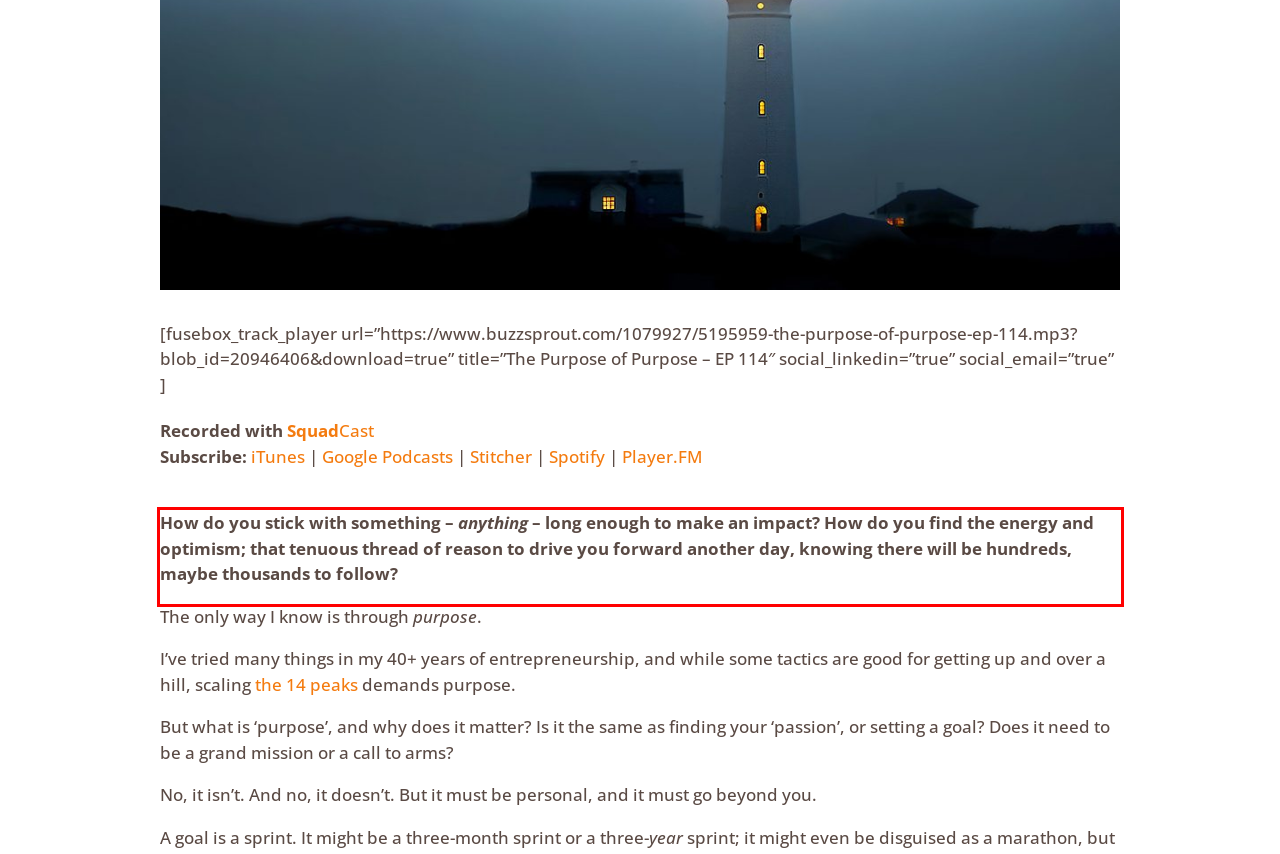Analyze the red bounding box in the provided webpage screenshot and generate the text content contained within.

How do you stick with something – anything – long enough to make an impact? How do you find the energy and optimism; that tenuous thread of reason to drive you forward another day, knowing there will be hundreds, maybe thousands to follow?